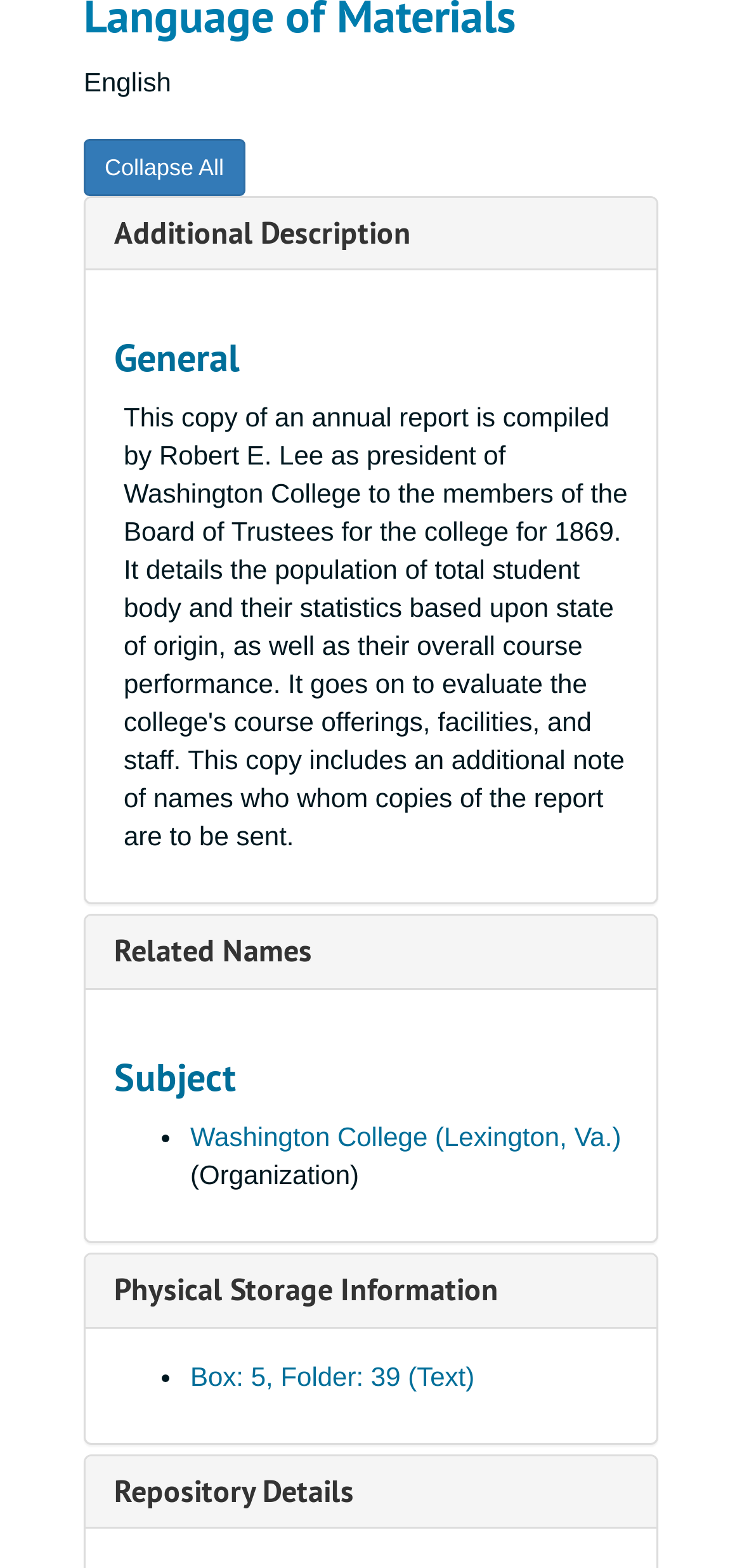Respond to the following question using a concise word or phrase: 
What is the text of the first generic element?

Receipt of Articles for St. Louis Harbor